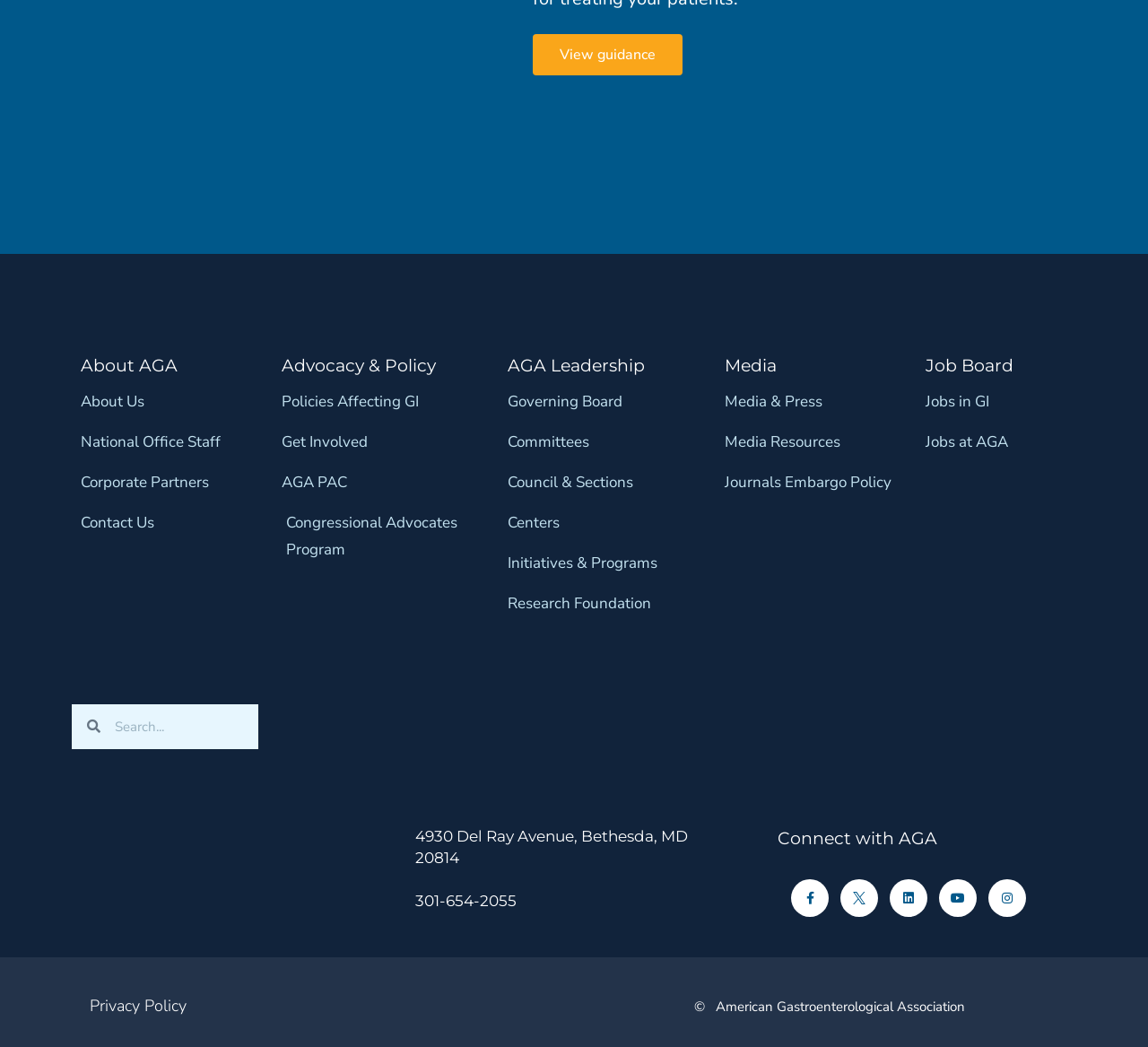Refer to the image and provide an in-depth answer to the question: 
What is the name of the organization?

The name of the organization can be found at the bottom of the webpage, where it says '© American Gastroenterological Association'.